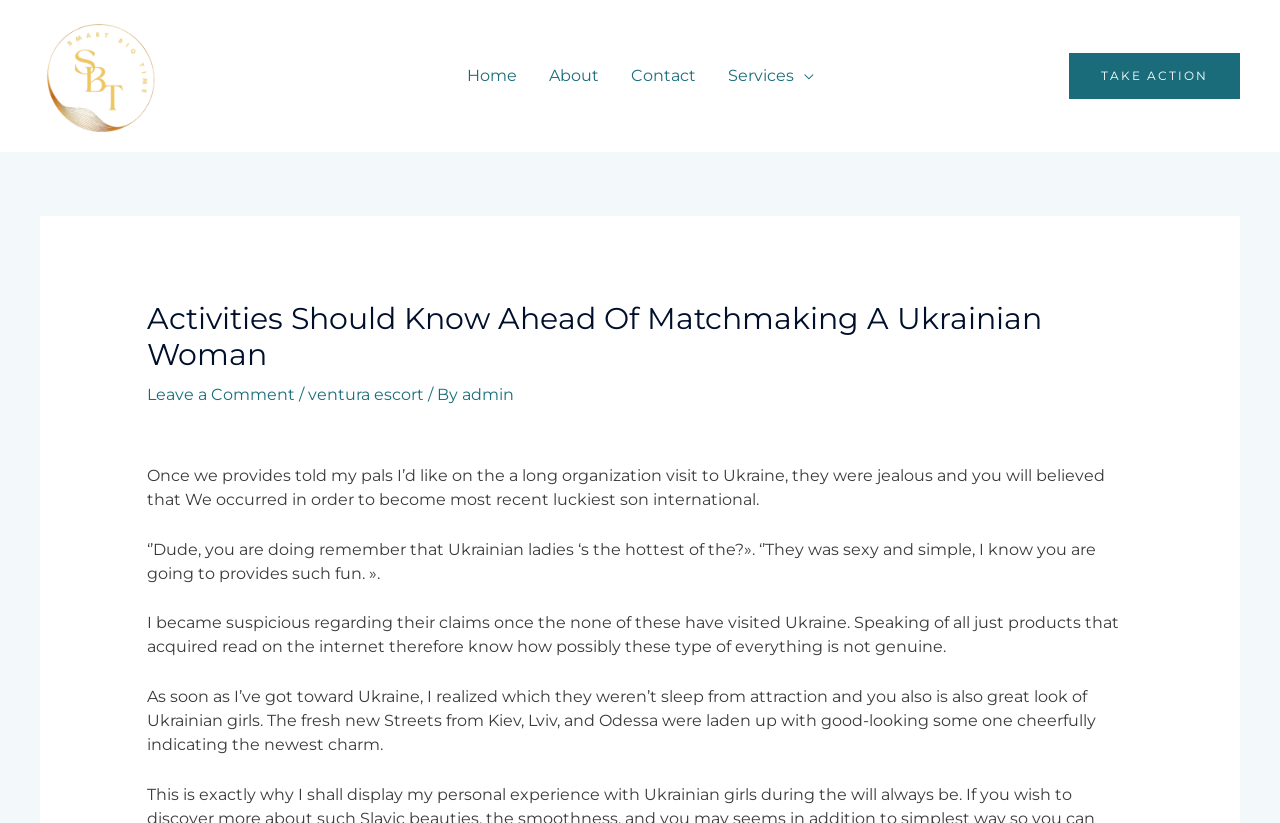How many paragraphs are there in the article?
Using the information from the image, provide a comprehensive answer to the question.

The article contains four paragraphs, which are separated by line breaks and discuss the author's experience with Ukrainian women.